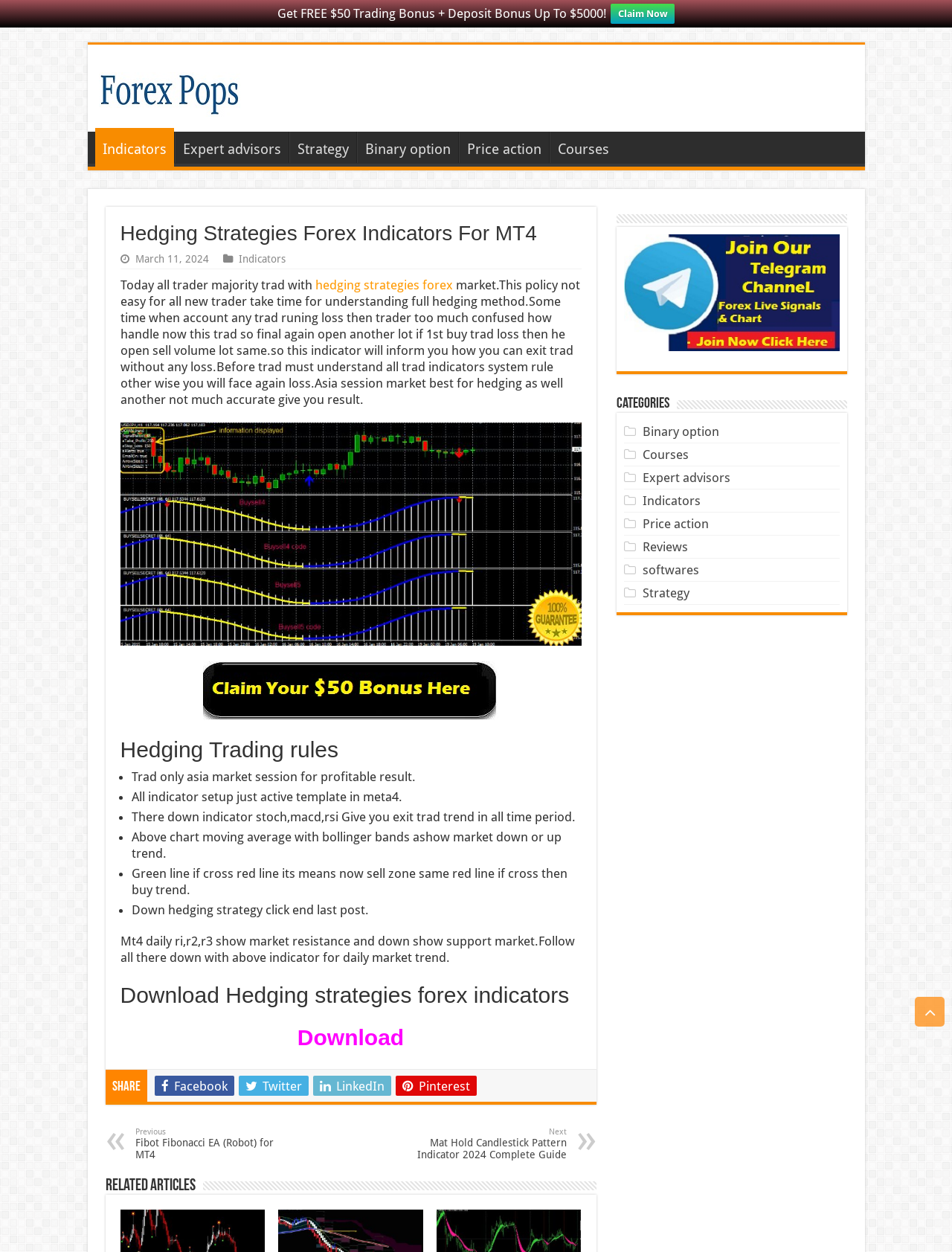What is the recommended market session for hedging?
Based on the image, give a concise answer in the form of a single word or short phrase.

Asia market session